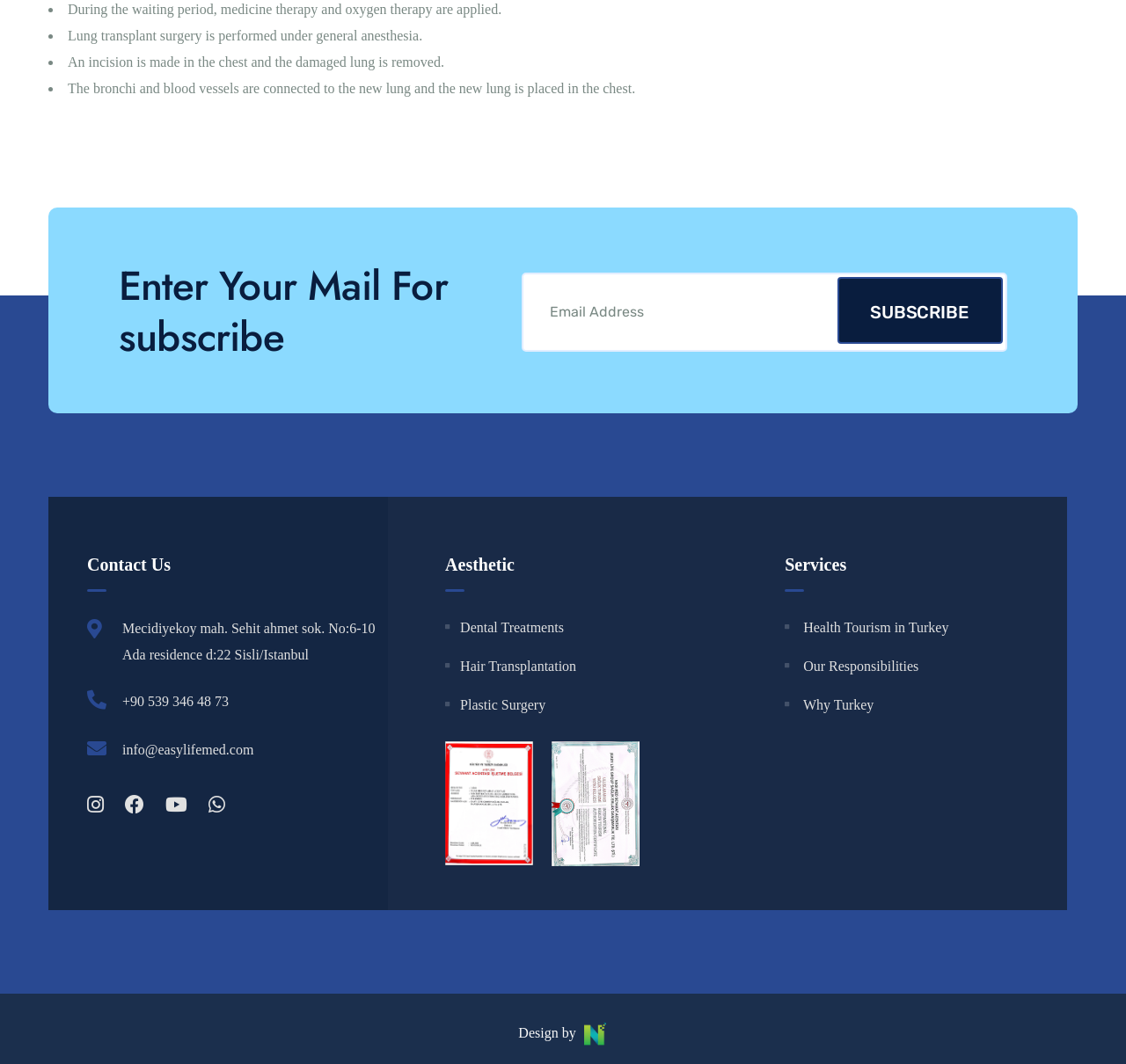Determine the bounding box coordinates for the area that needs to be clicked to fulfill this task: "Contact us". The coordinates must be given as four float numbers between 0 and 1, i.e., [left, top, right, bottom].

[0.077, 0.521, 0.152, 0.539]